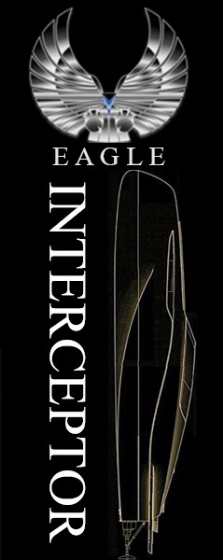Detail everything you observe in the image.

The image features a striking design of an aircraft known as the "Eagle Interceptor." The top half showcases a stylized emblem or crest featuring wings, symbolizing power and agility, with the text "EAGLE" prominently displayed. Below, the streamlined silhouette of the aircraft is depicted, emphasizing its sleek design and aerodynamic form. The word "INTERCEPTOR" is prominently positioned in a bold font, denoting its purpose and function in a high-speed, tactical role. The overall color scheme is dark, which highlights the graphical elements and creates a sense of mystery and intensity, embodying the spirit of advanced aerial combat. This design is likely to evoke feelings of excitement and admiration for aviation enthusiasts and fans of military aircraft.